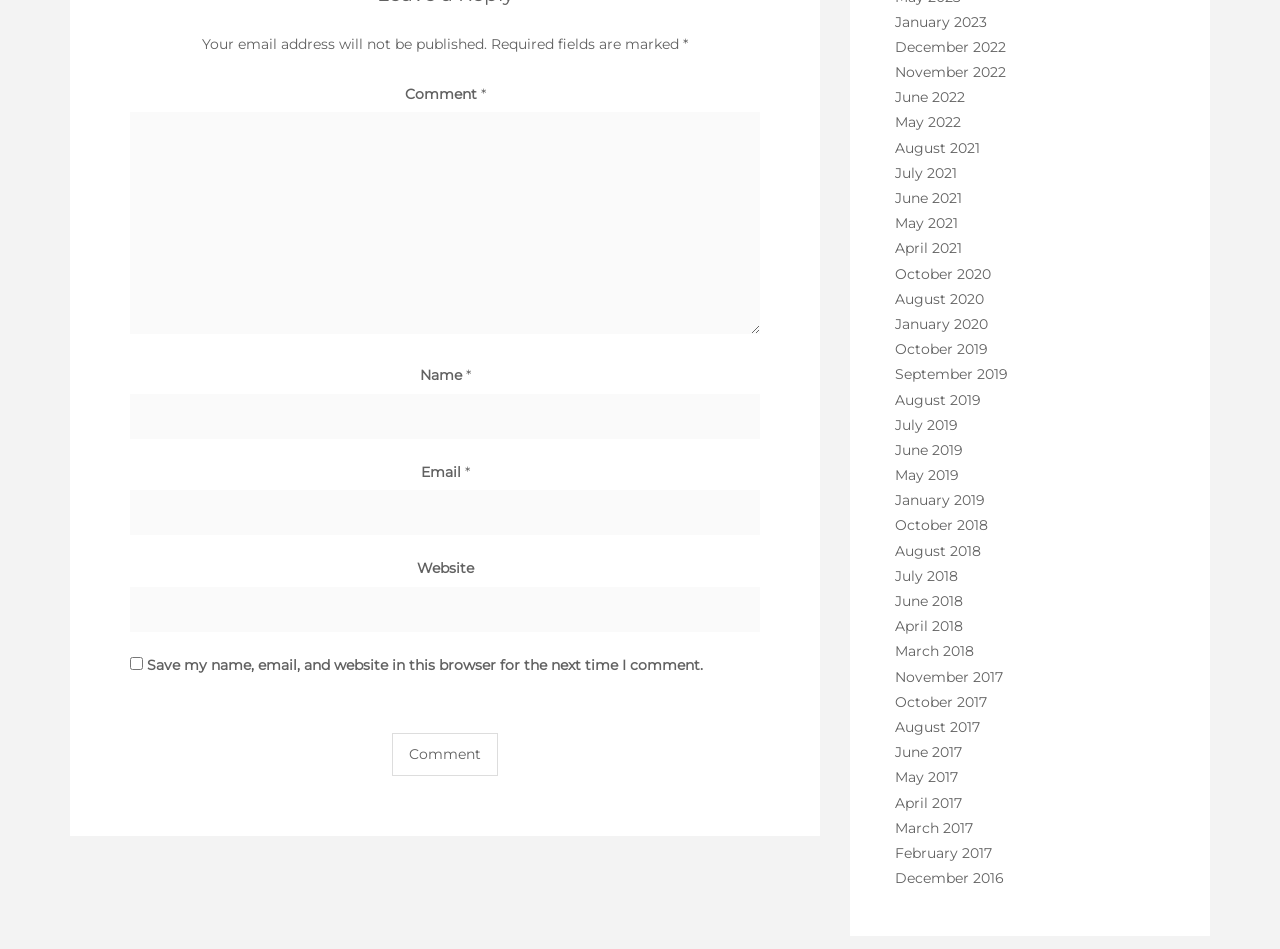Please locate the clickable area by providing the bounding box coordinates to follow this instruction: "Enter your email address".

None